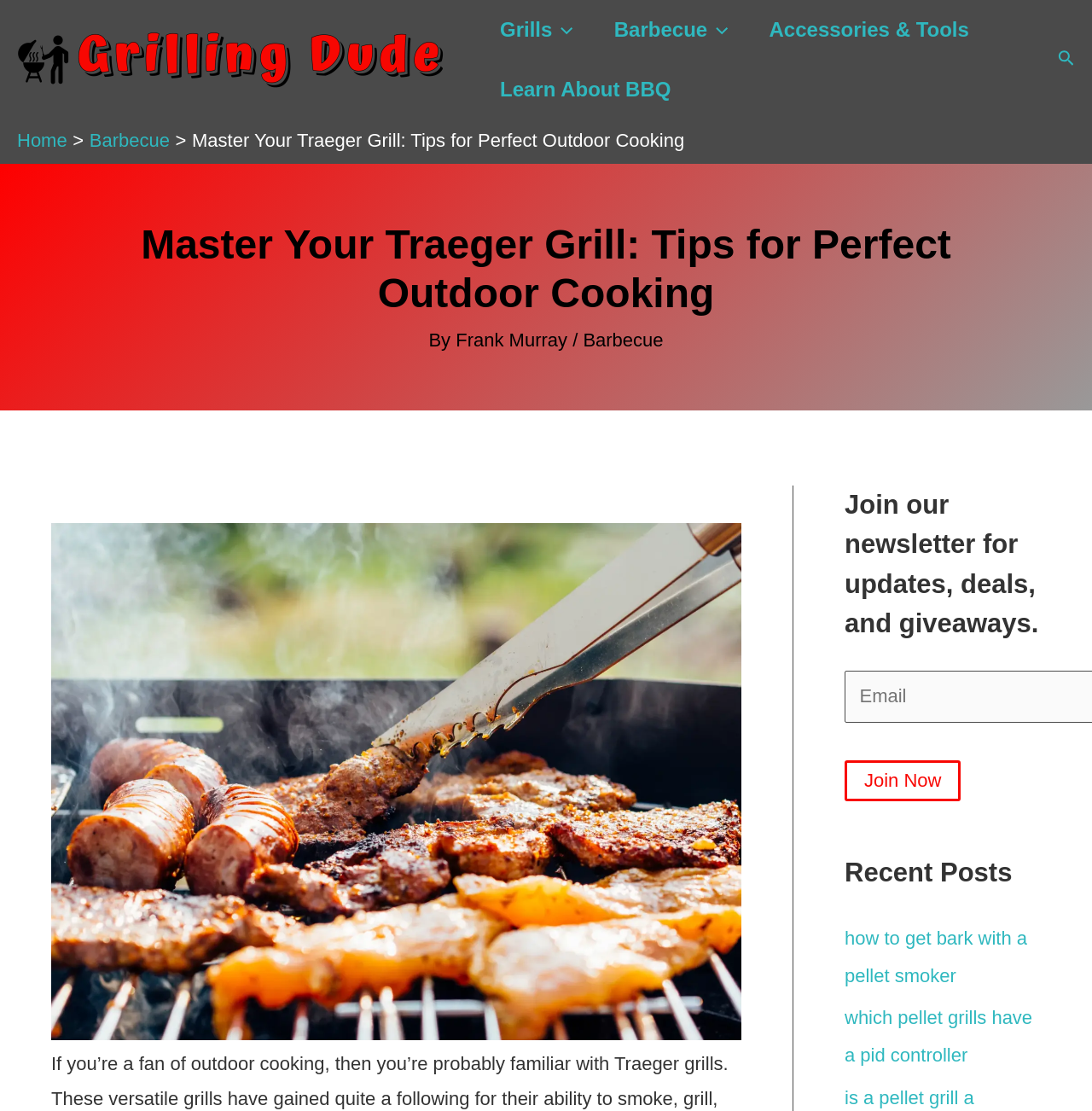What is the headline of the webpage?

Master Your Traeger Grill: Tips for Perfect Outdoor Cooking